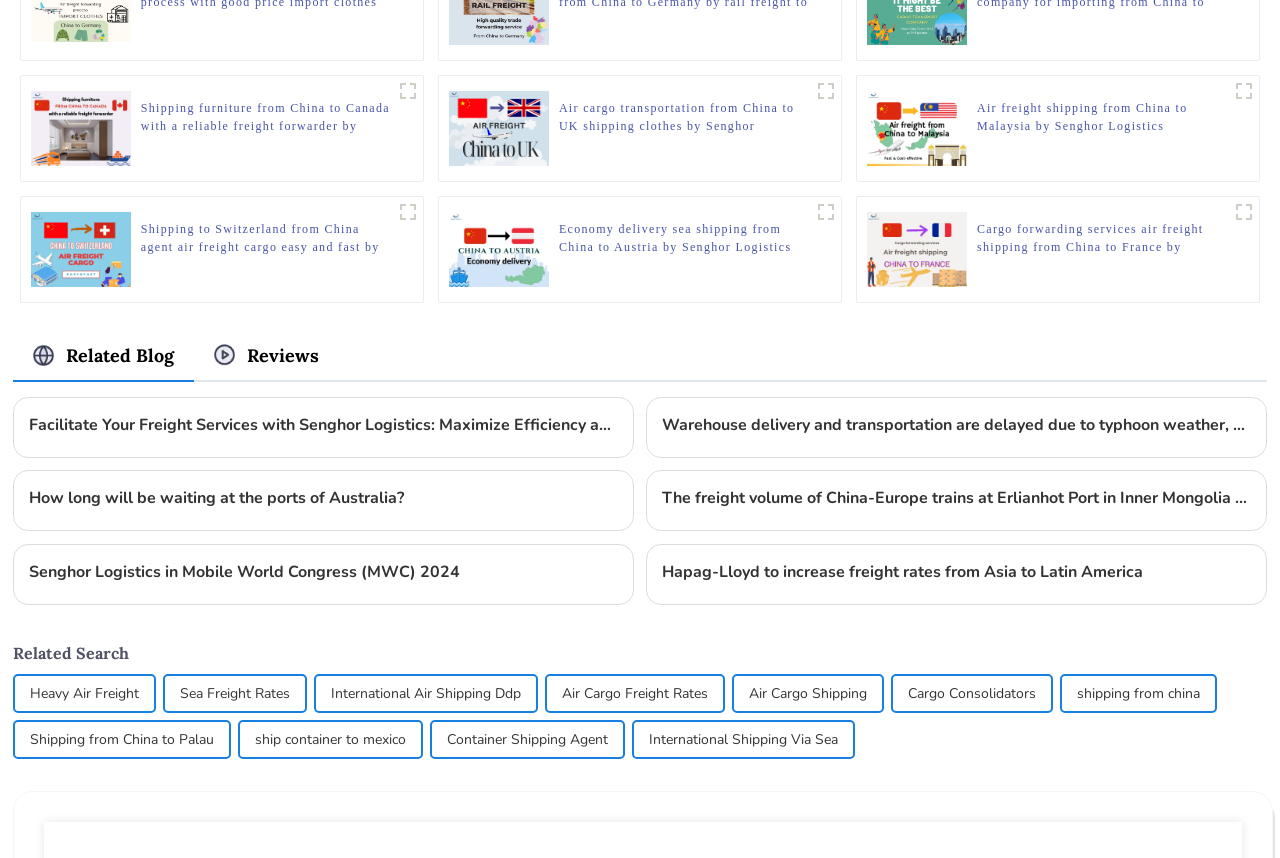What is the topic of the heading 'Facilitate Your Freight Services with Senghor Logistics: Maximize Efficiency and Cost Control'?
Answer the question in a detailed and comprehensive manner.

The heading 'Facilitate Your Freight Services with Senghor Logistics: Maximize Efficiency and Cost Control' suggests that the topic is related to freight services, specifically how Senghor Logistics can help facilitate these services and maximize efficiency and cost control.